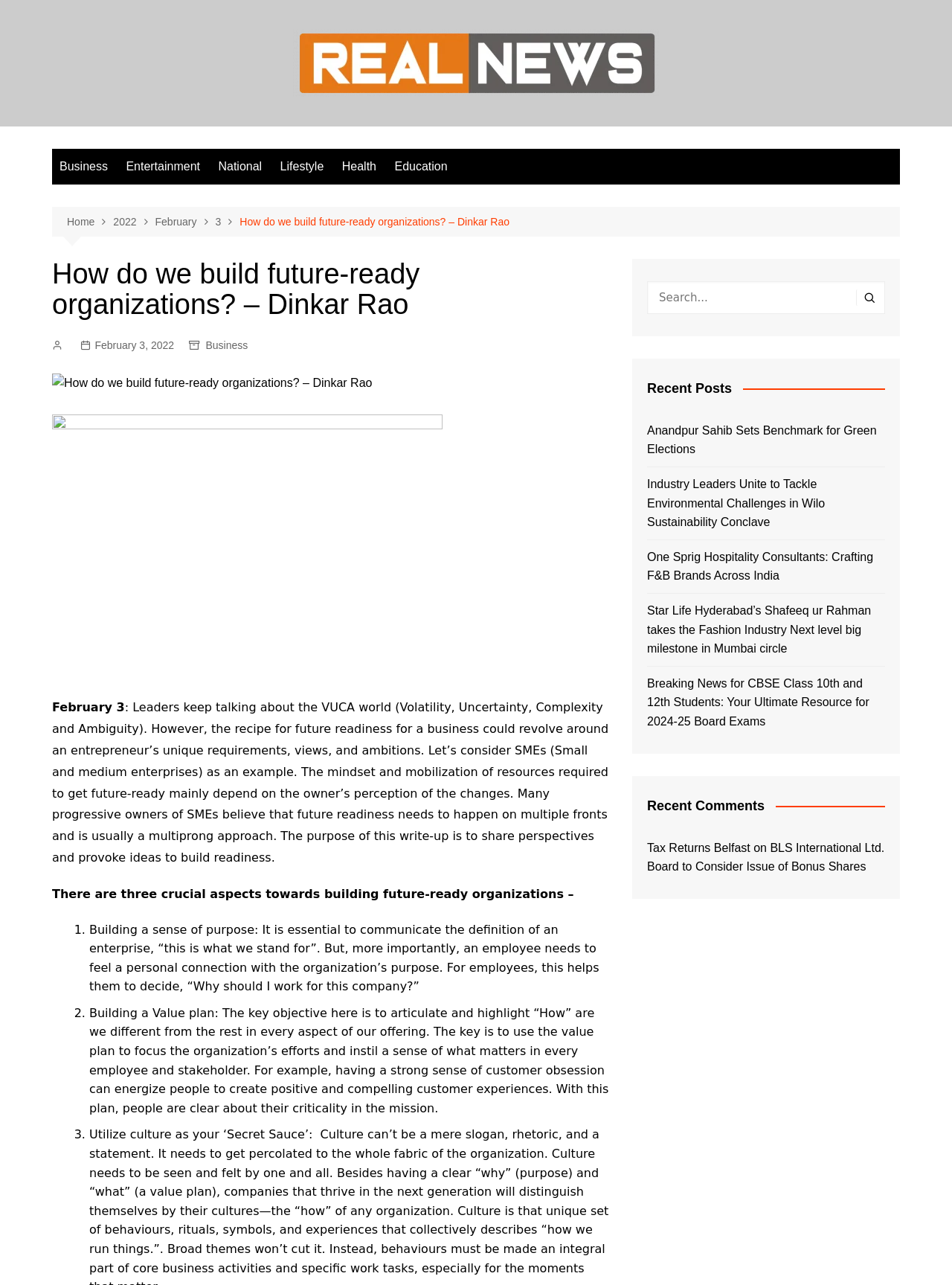Identify the bounding box coordinates of the clickable region required to complete the instruction: "Read the 'How do we build future-ready organizations?' article". The coordinates should be given as four float numbers within the range of 0 and 1, i.e., [left, top, right, bottom].

[0.055, 0.201, 0.641, 0.25]